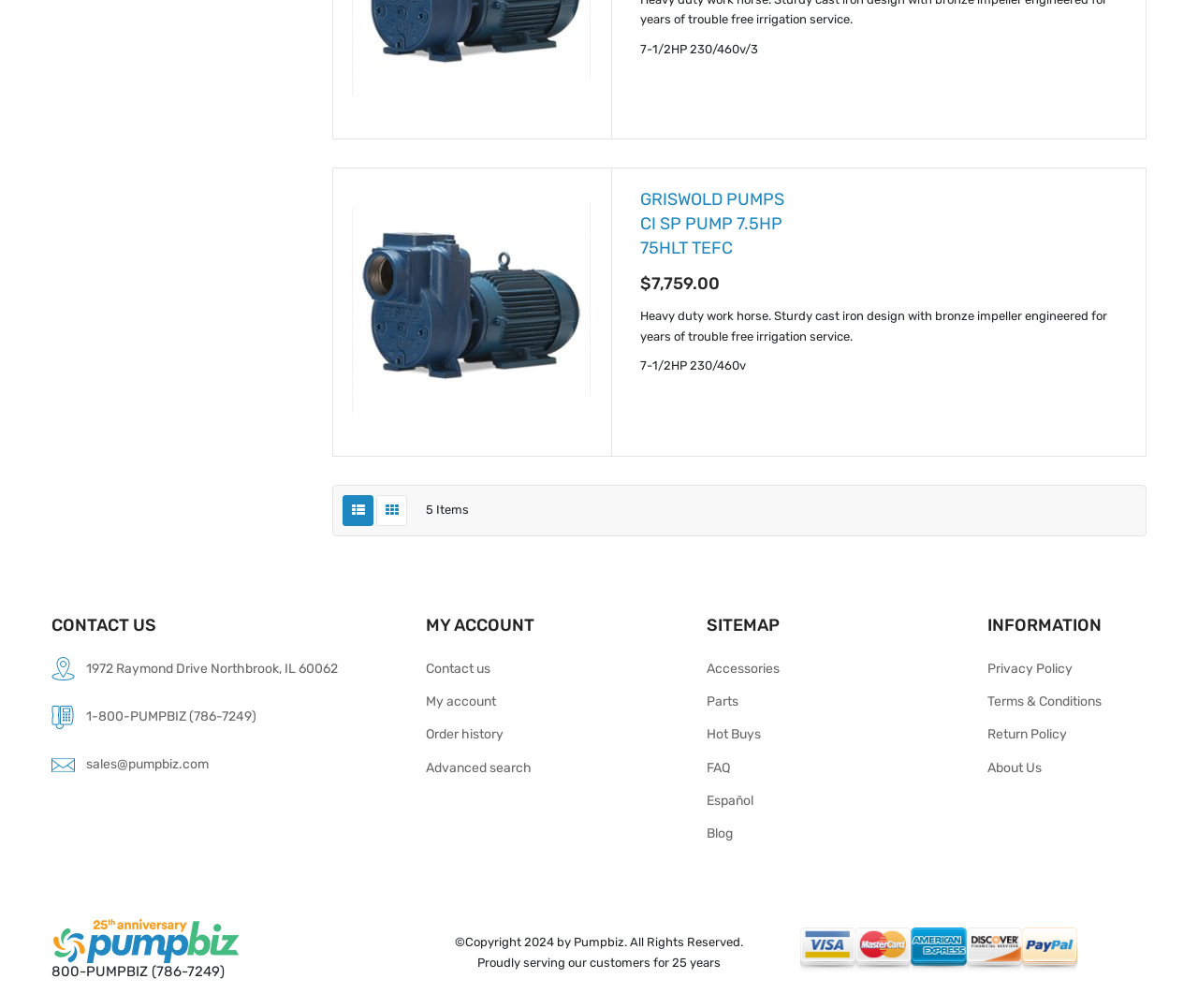Given the element description "Español", identify the bounding box of the corresponding UI element.

[0.59, 0.783, 0.629, 0.805]